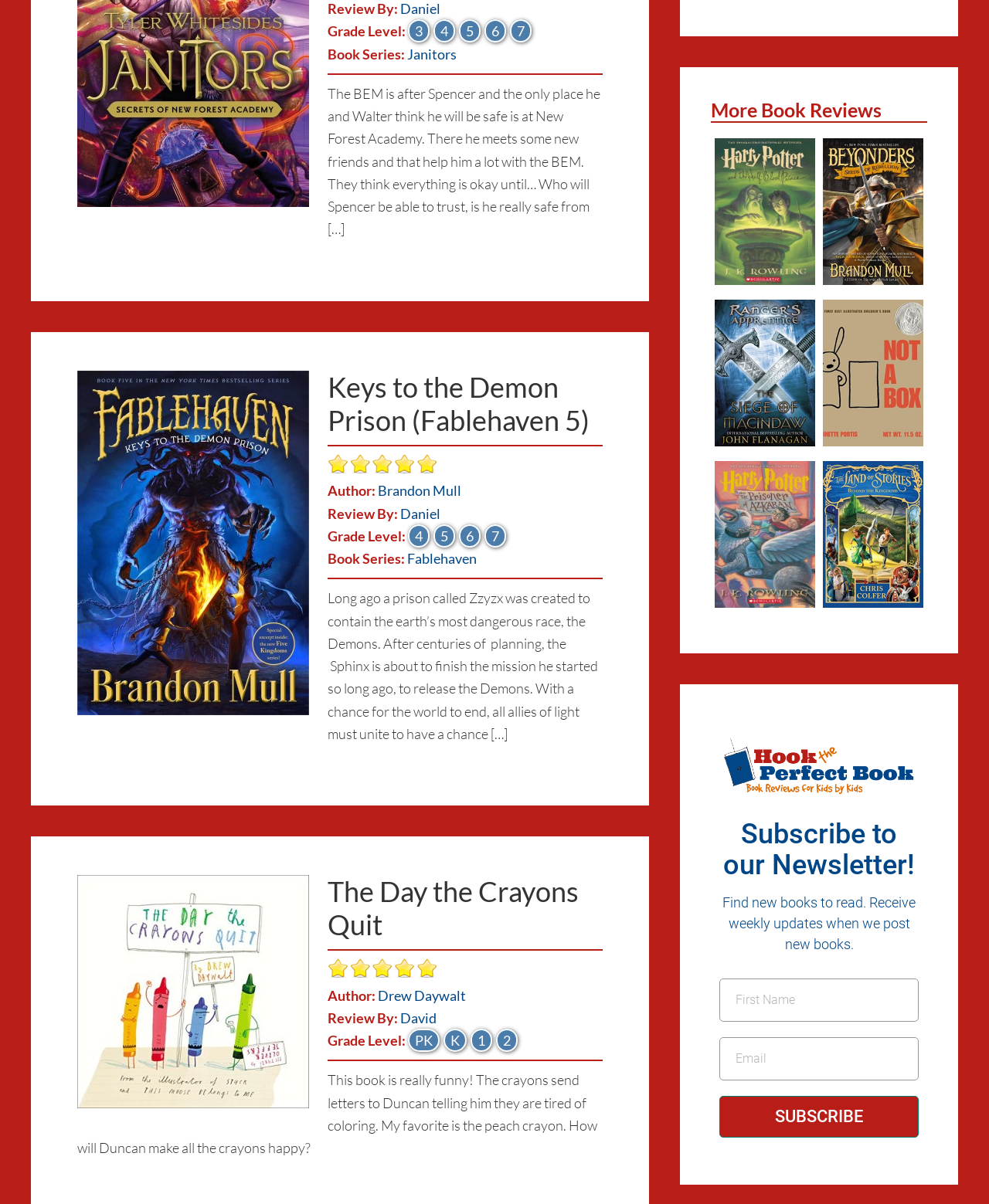What is the grade level of the book 'Harry Potter and the Half-Blood Prince'?
Please provide a comprehensive and detailed answer to the question.

I looked at the book review for 'Harry Potter and the Half-Blood Prince' and did not find any information about the grade level of the book. The grade level is specified for some other books on the webpage, but not for this one.